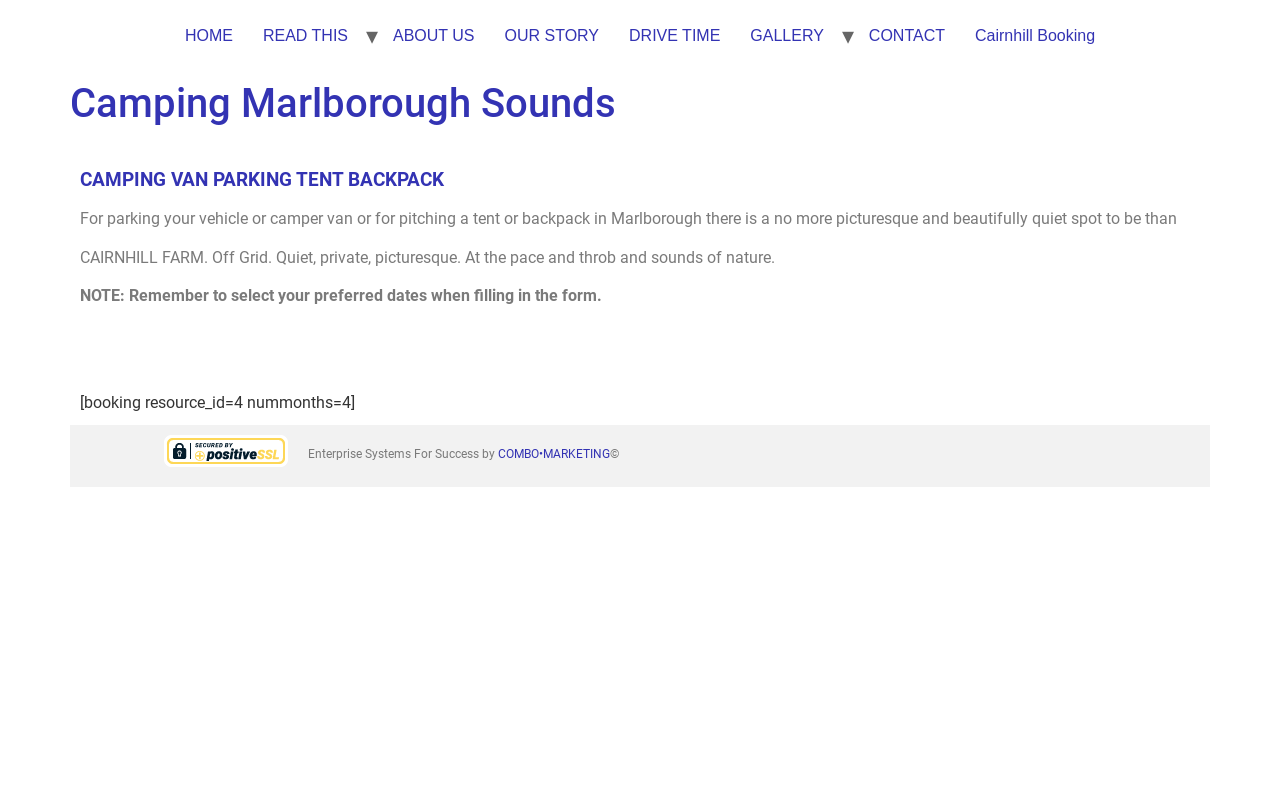Determine the bounding box coordinates of the clickable region to follow the instruction: "view the gallery".

[0.574, 0.02, 0.655, 0.071]